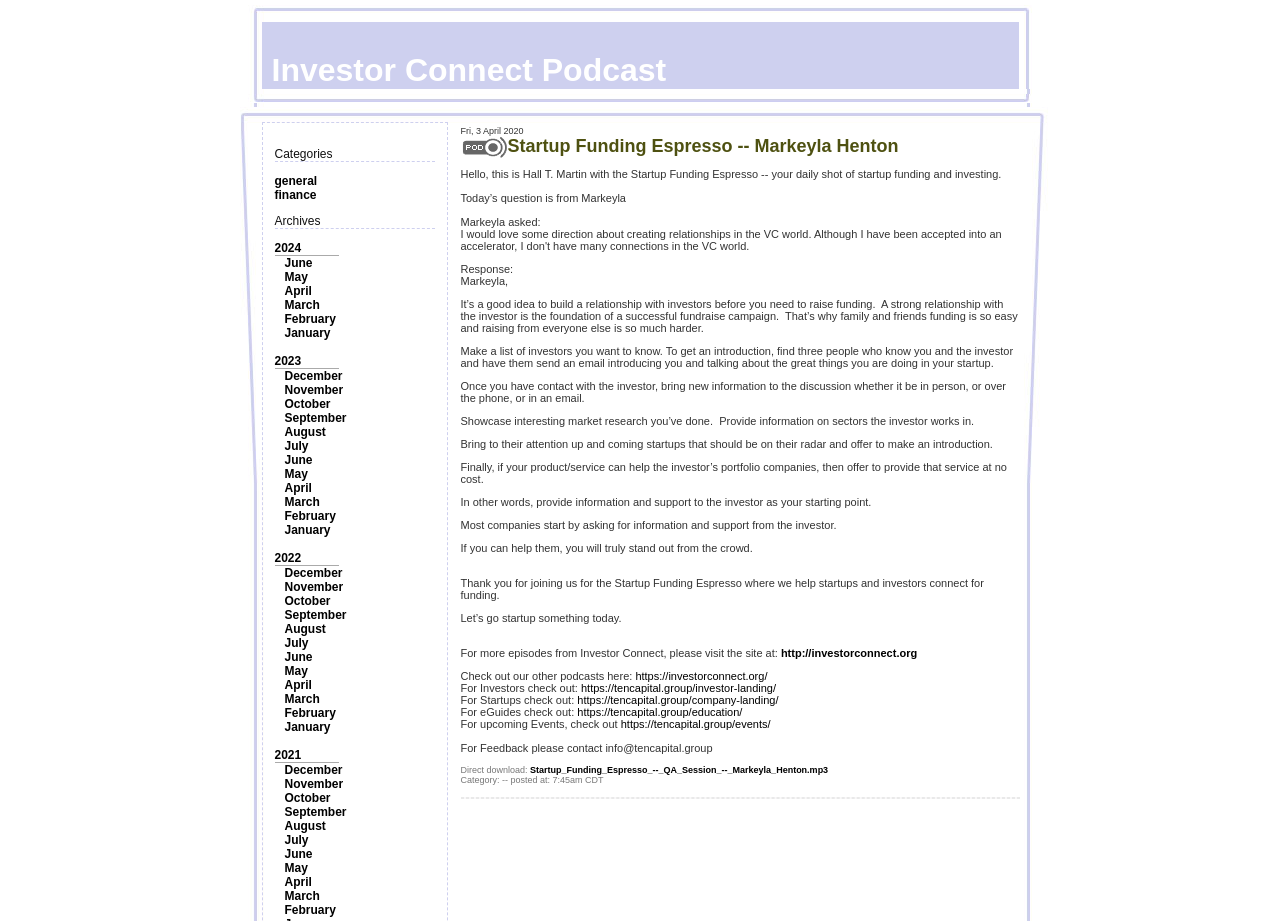What is the title of the podcast episode?
Make sure to answer the question with a detailed and comprehensive explanation.

I found a link with the text 'Startup Funding Espresso -- Markeyla Henton' which appears to be the title of the podcast episode, as it is a prominent element on the page and has a descriptive text.